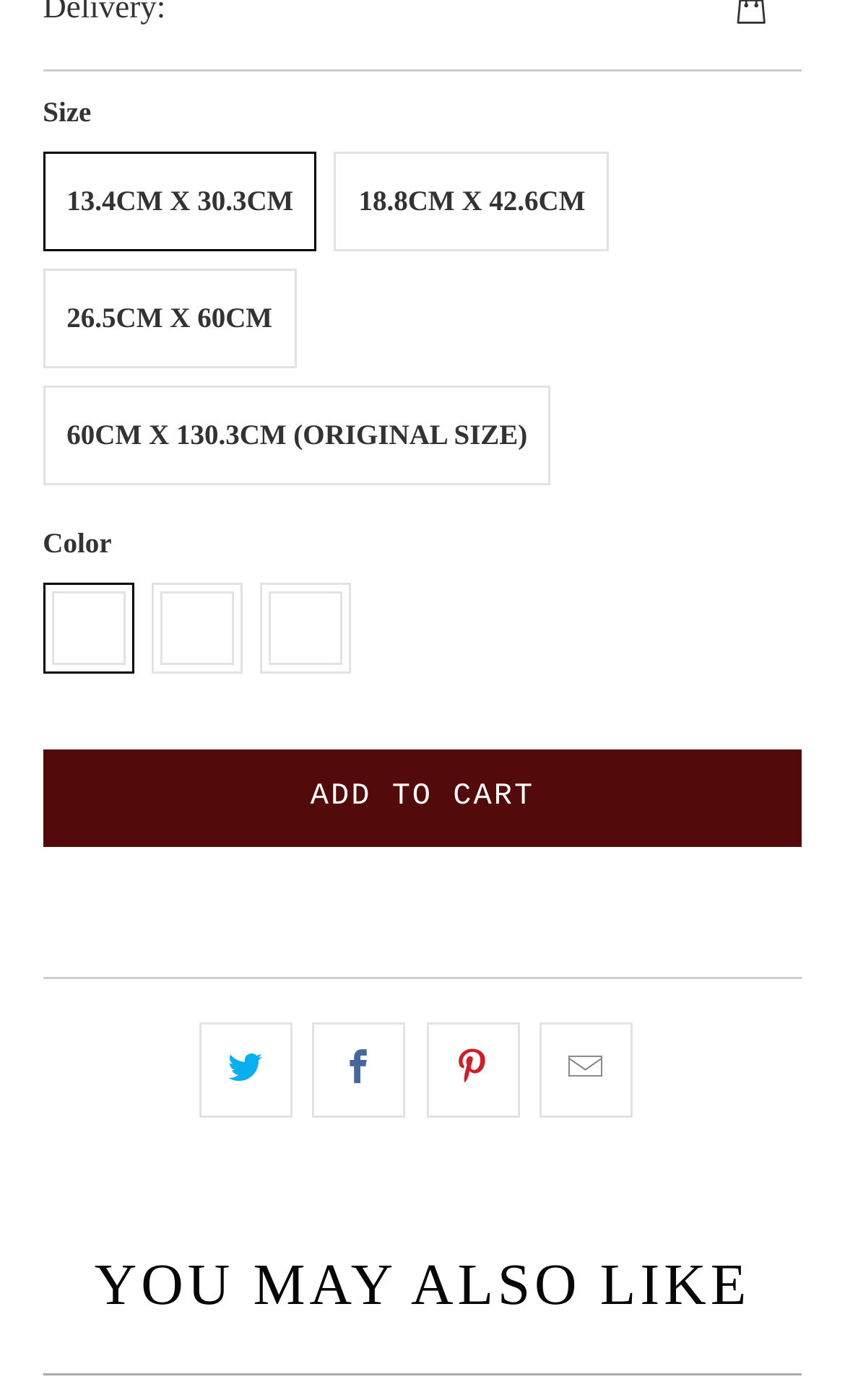Please identify the coordinates of the bounding box that should be clicked to fulfill this instruction: "share on social media".

[0.236, 0.73, 0.346, 0.798]